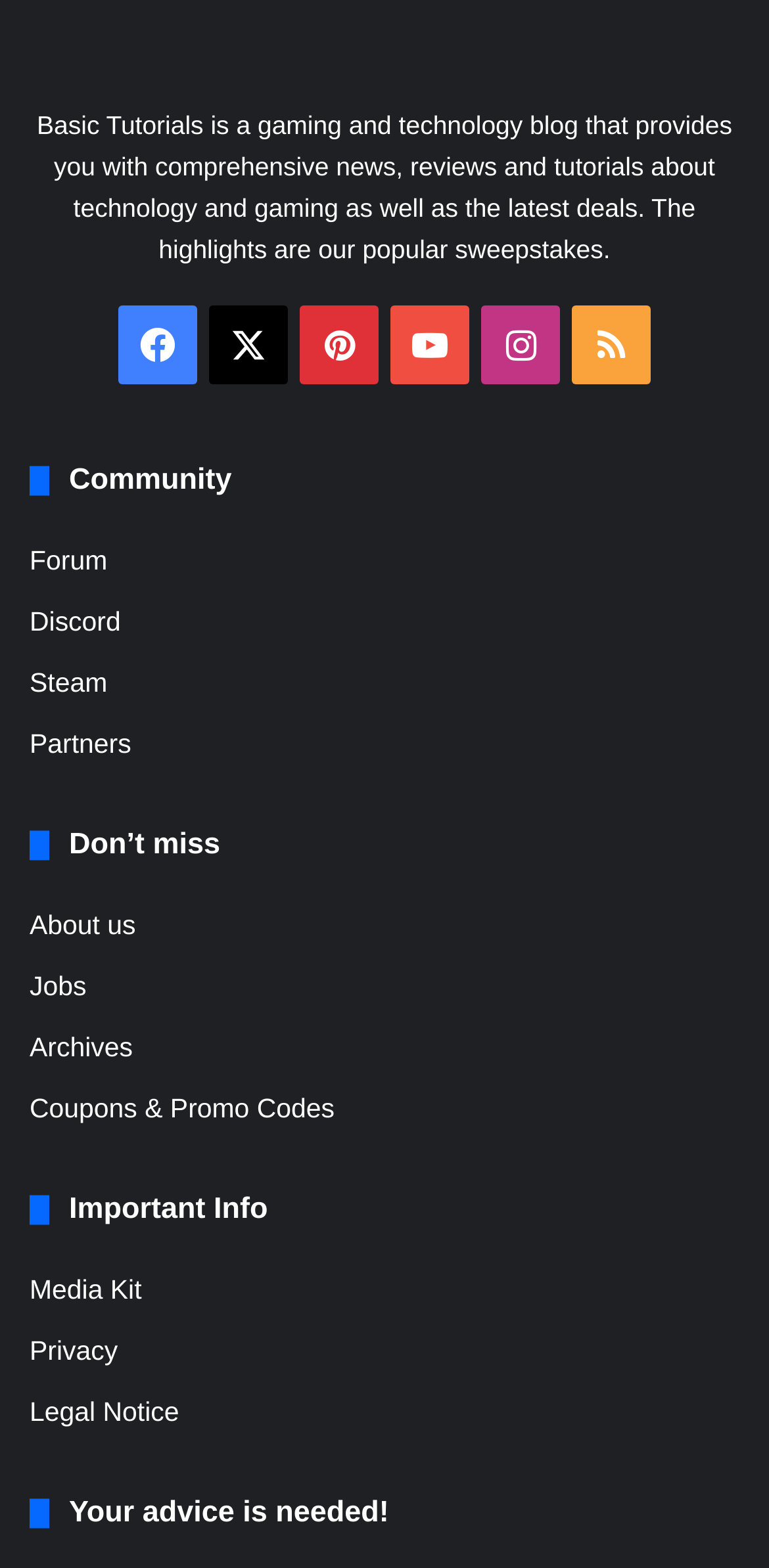What is the purpose of the 'Coupons & Promo Codes' link?
Analyze the screenshot and provide a detailed answer to the question.

The 'Coupons & Promo Codes' link is likely intended to provide visitors with discounts or promotional codes, as suggested by the link's text and its categorization under 'Don’t miss'.